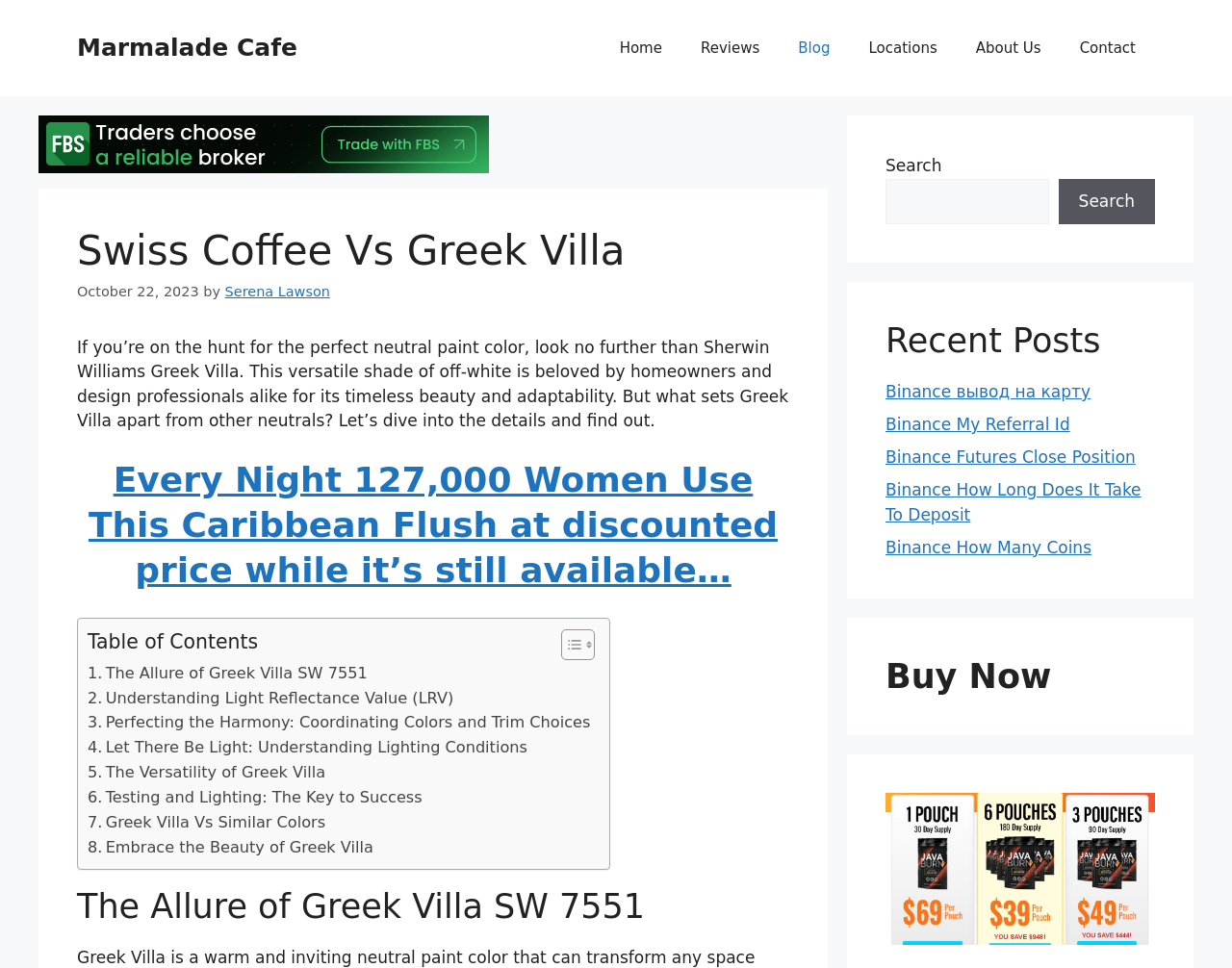Identify the bounding box coordinates of the section to be clicked to complete the task described by the following instruction: "Click the 'Buy Now' button". The coordinates should be four float numbers between 0 and 1, formatted as [left, top, right, bottom].

[0.719, 0.678, 0.938, 0.72]